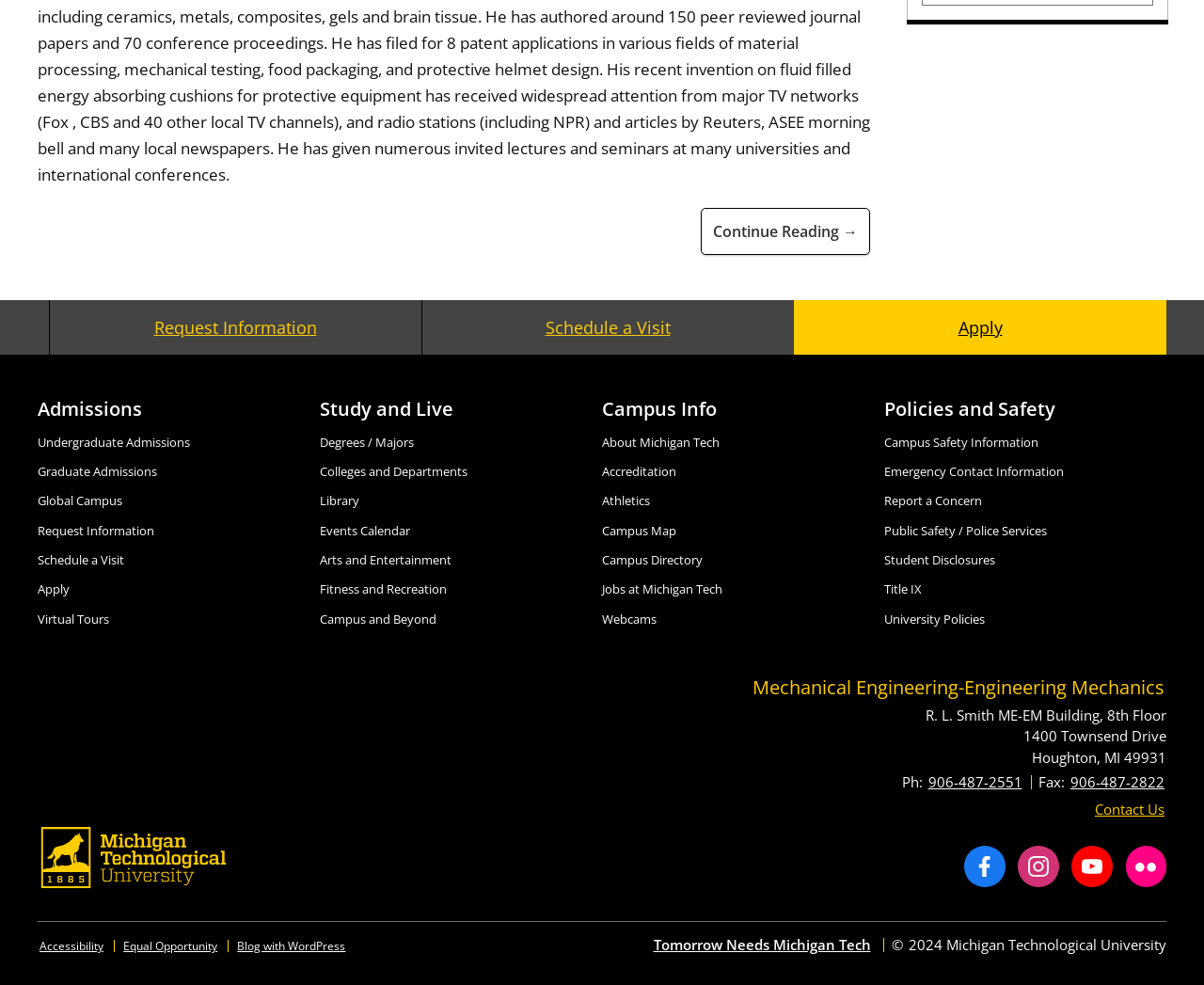What is the name of the university?
Look at the image and respond with a one-word or short phrase answer.

Michigan Technological University